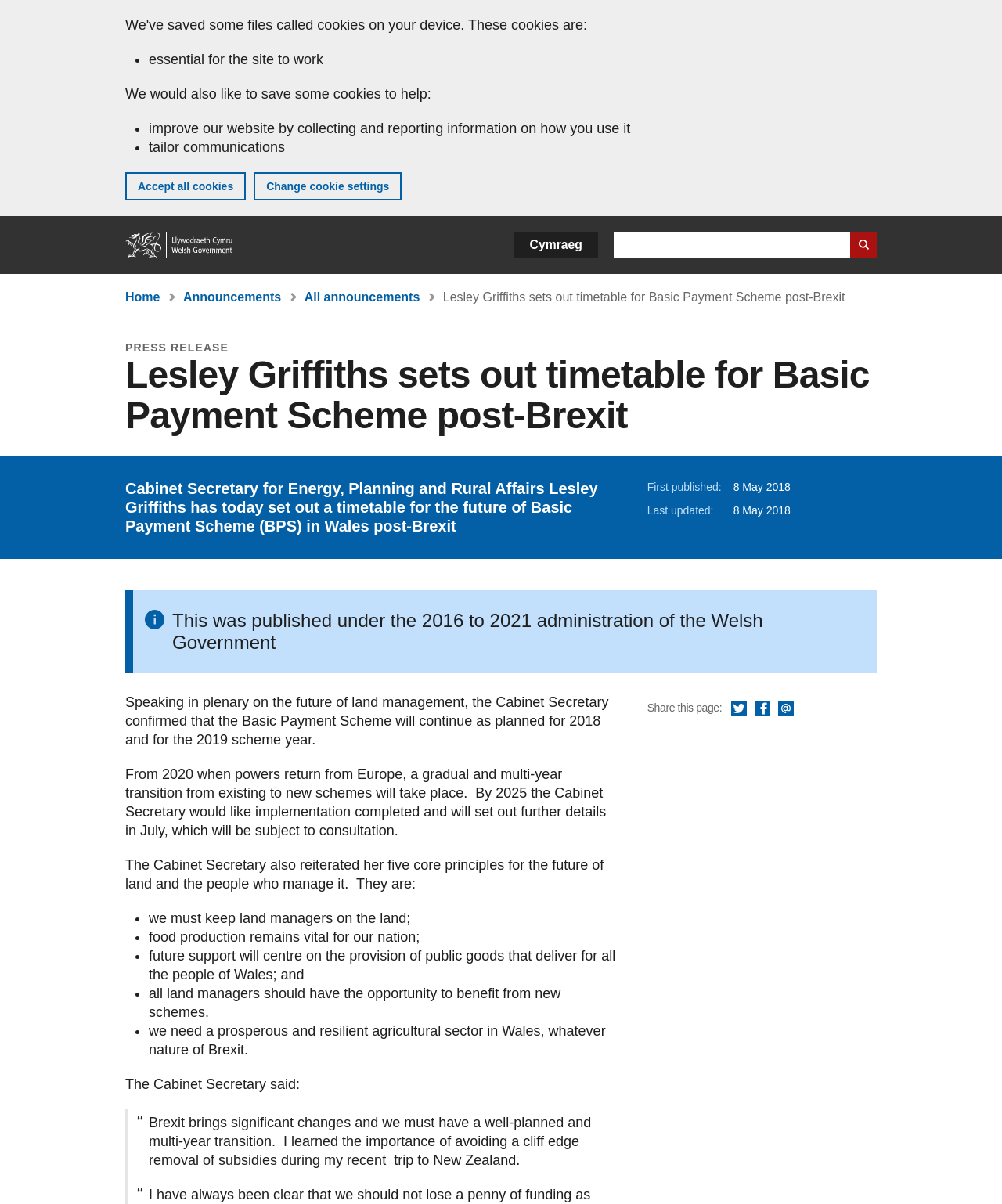Please identify the bounding box coordinates of the area that needs to be clicked to fulfill the following instruction: "Go to Home."

[0.125, 0.192, 0.234, 0.215]